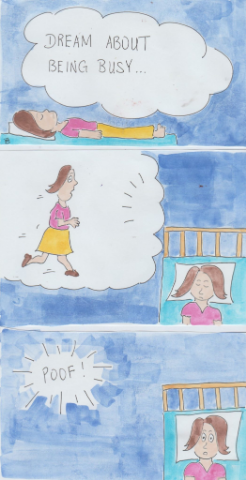Please give a succinct answer to the question in one word or phrase:
What happens to the woman in the final panel?

She wakes up